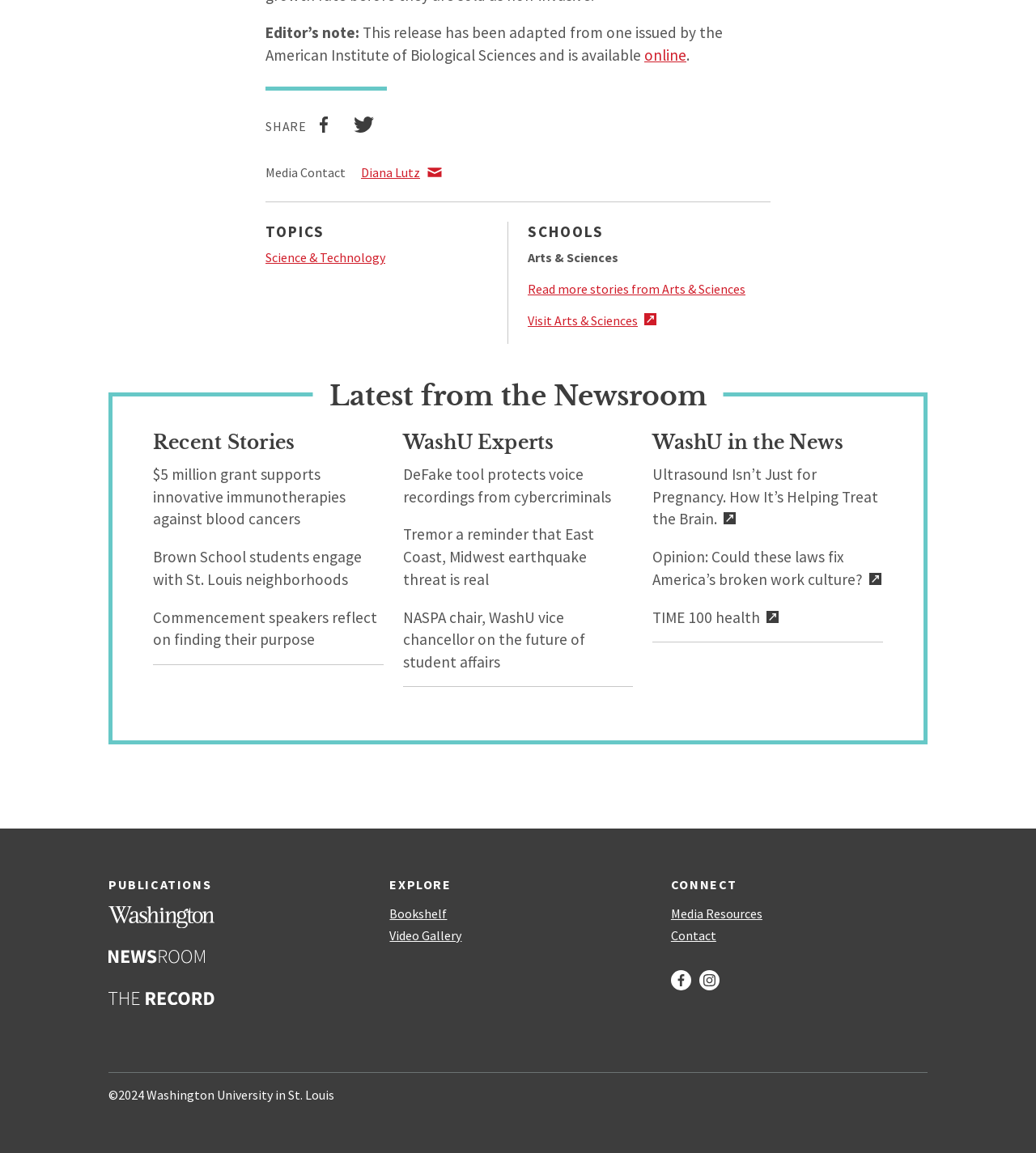Use a single word or phrase to respond to the question:
What is the name of the university?

Washington University